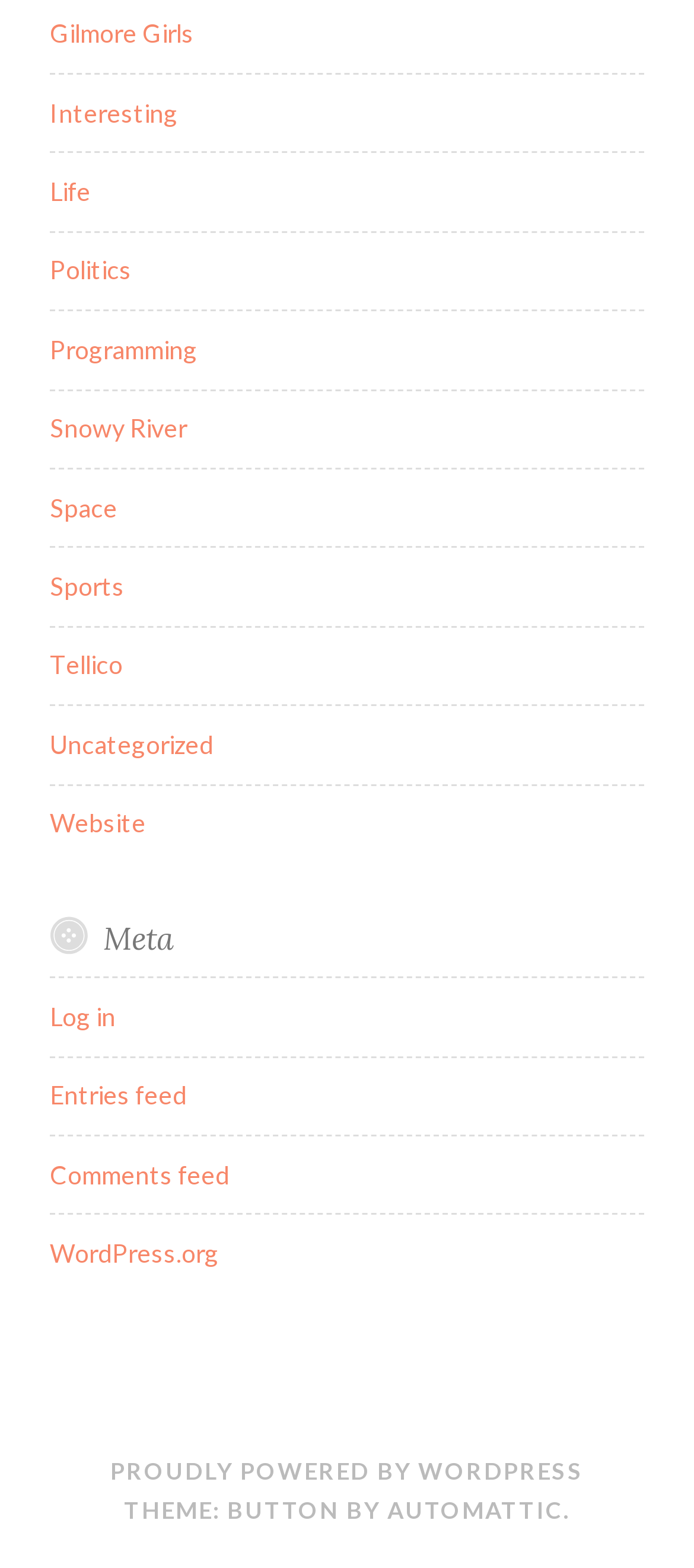What is the last link in the category list?
Give a single word or phrase as your answer by examining the image.

Uncategorized